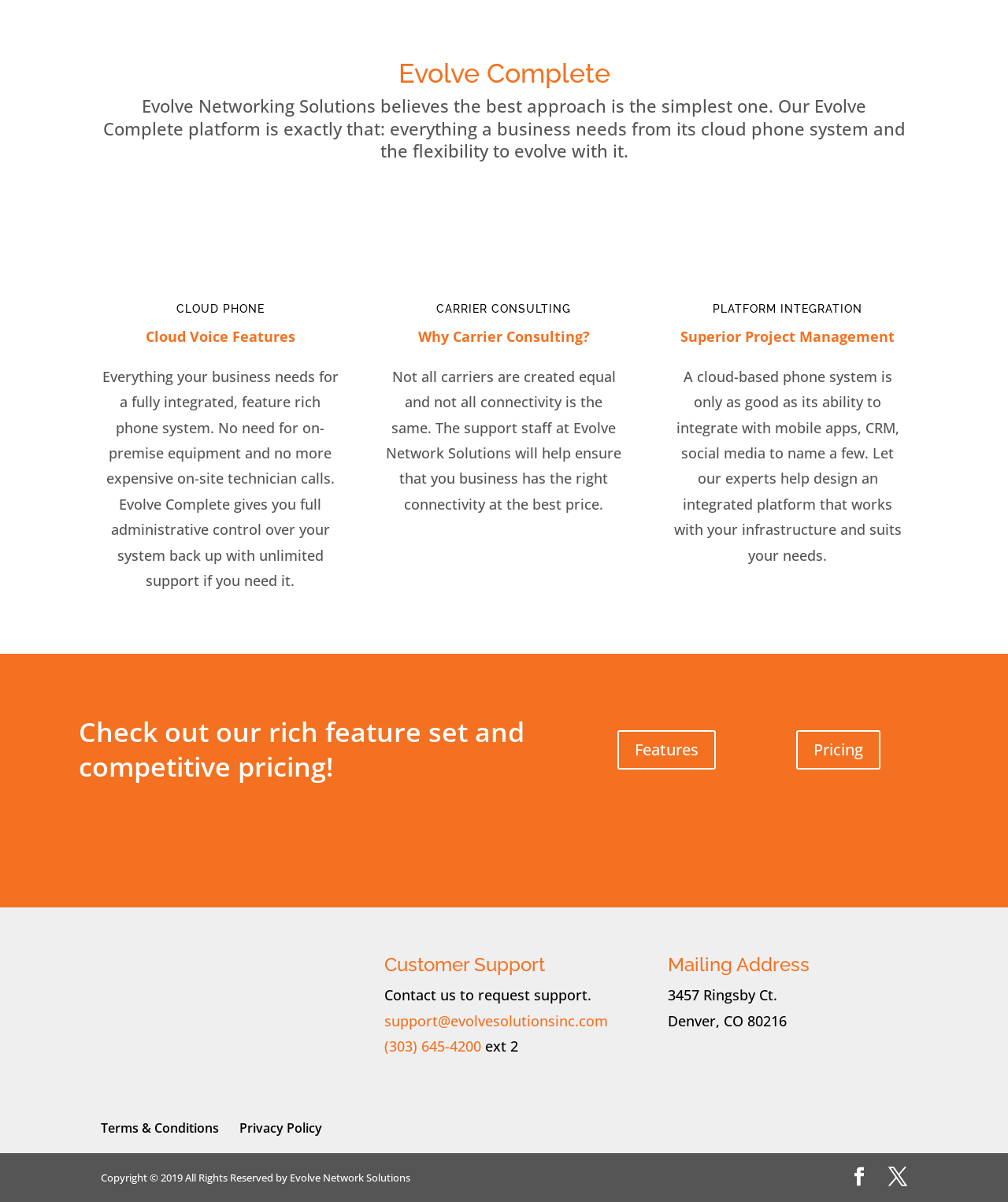Using the information in the image, give a comprehensive answer to the question: 
What are the three main services offered?

The three main services are mentioned in the headings 'CLOUD PHONE', 'CARRIER CONSULTING', and 'PLATFORM INTEGRATION'.